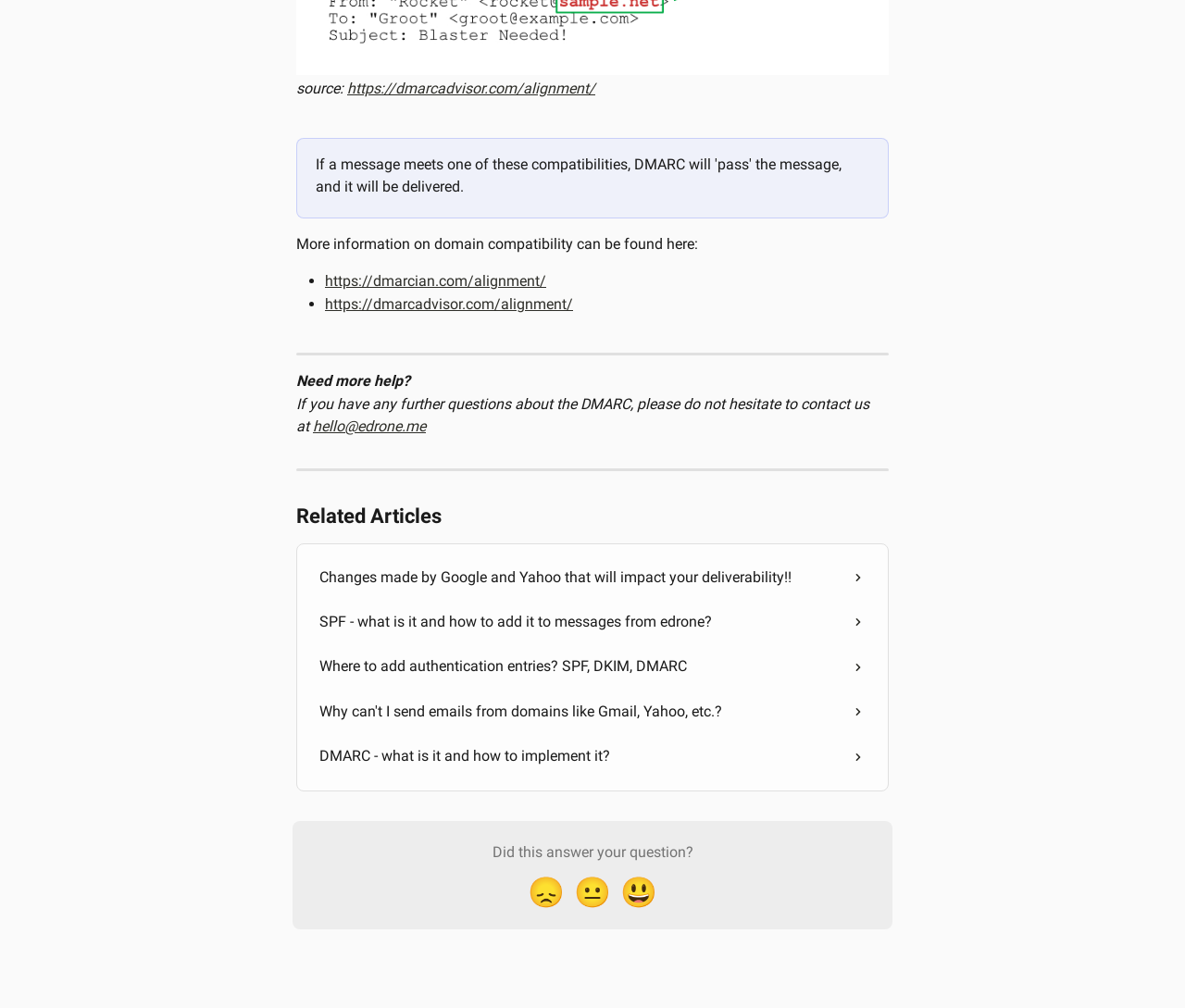Please give the bounding box coordinates of the area that should be clicked to fulfill the following instruction: "Read the article about changes made by Google and Yahoo". The coordinates should be in the format of four float numbers from 0 to 1, i.e., [left, top, right, bottom].

[0.26, 0.551, 0.74, 0.595]